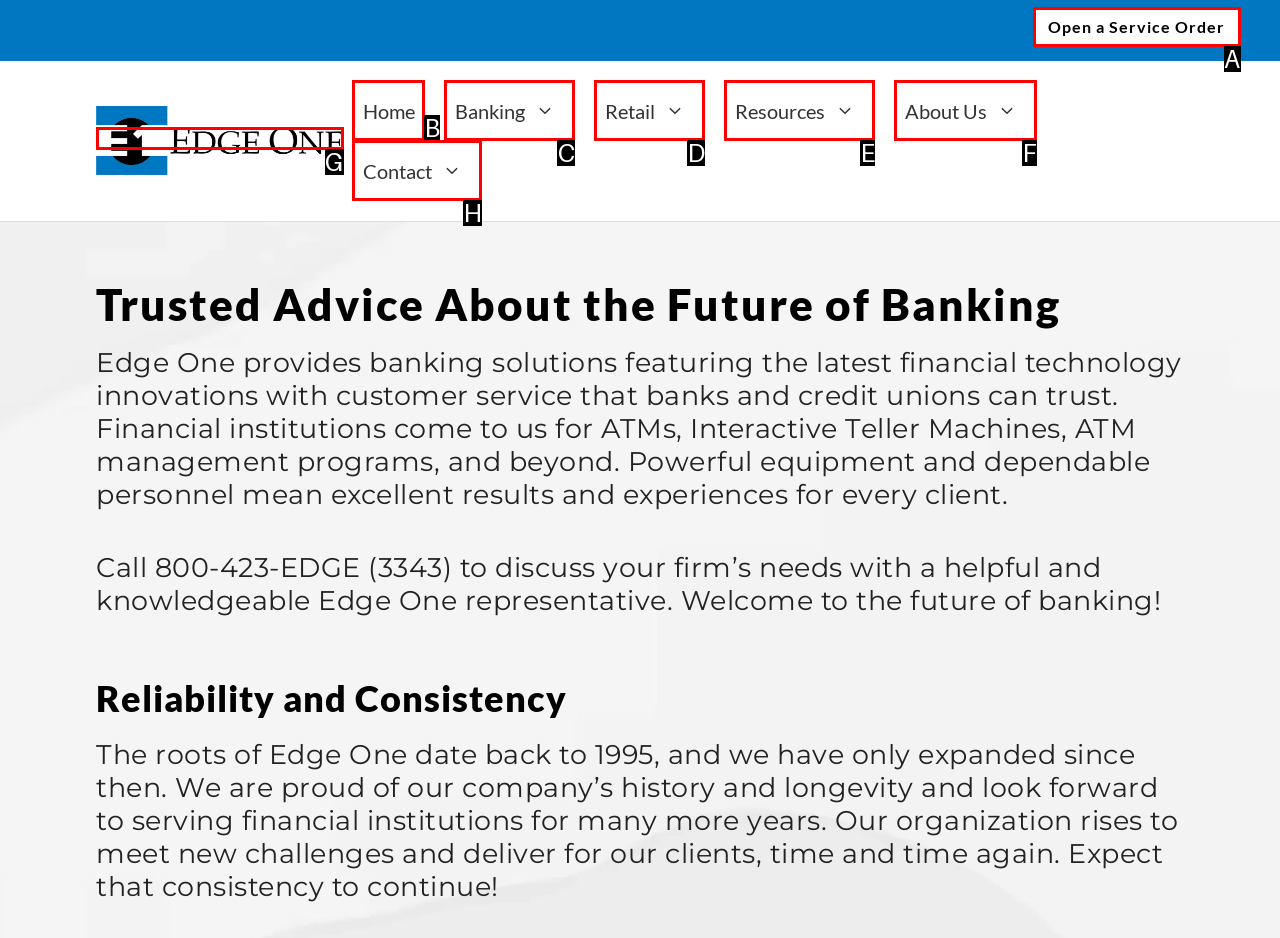Select the right option to accomplish this task: Learn about financial equipment sales and services. Reply with the letter corresponding to the correct UI element.

G